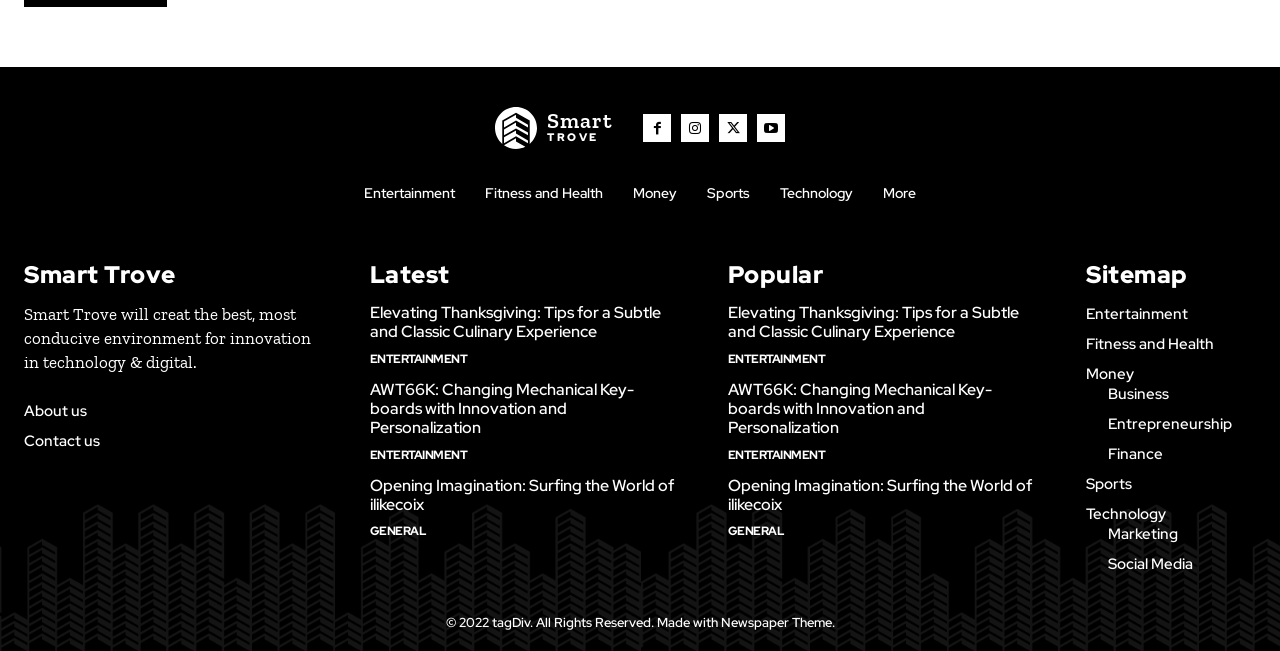Show the bounding box coordinates for the element that needs to be clicked to execute the following instruction: "Click on the 'Entertainment' link". Provide the coordinates in the form of four float numbers between 0 and 1, i.e., [left, top, right, bottom].

[0.284, 0.284, 0.355, 0.309]